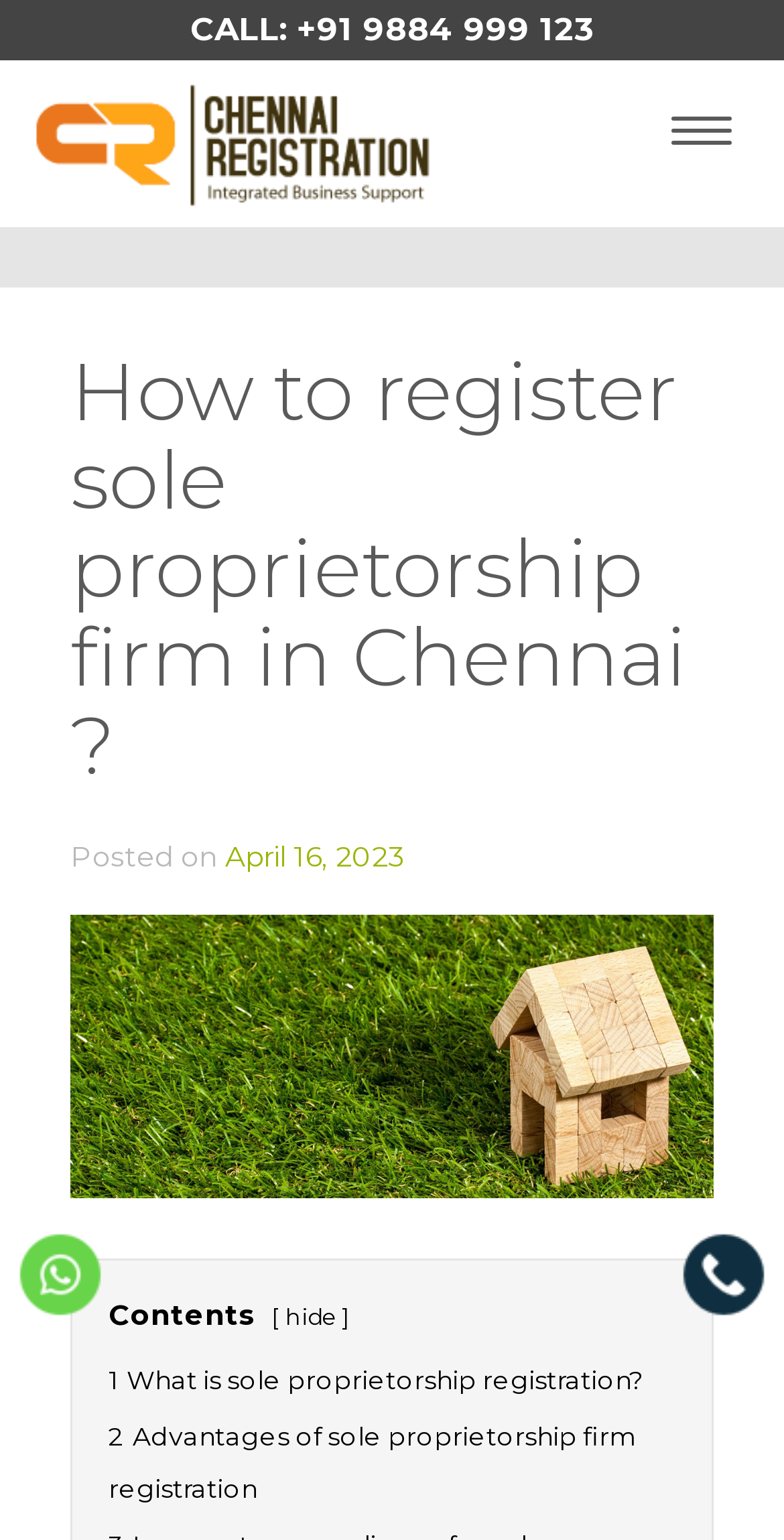Determine the bounding box coordinates of the UI element that matches the following description: "parent_node: Toggle navigation". The coordinates should be four float numbers between 0 and 1 in the format [left, top, right, bottom].

[0.038, 0.056, 0.551, 0.12]